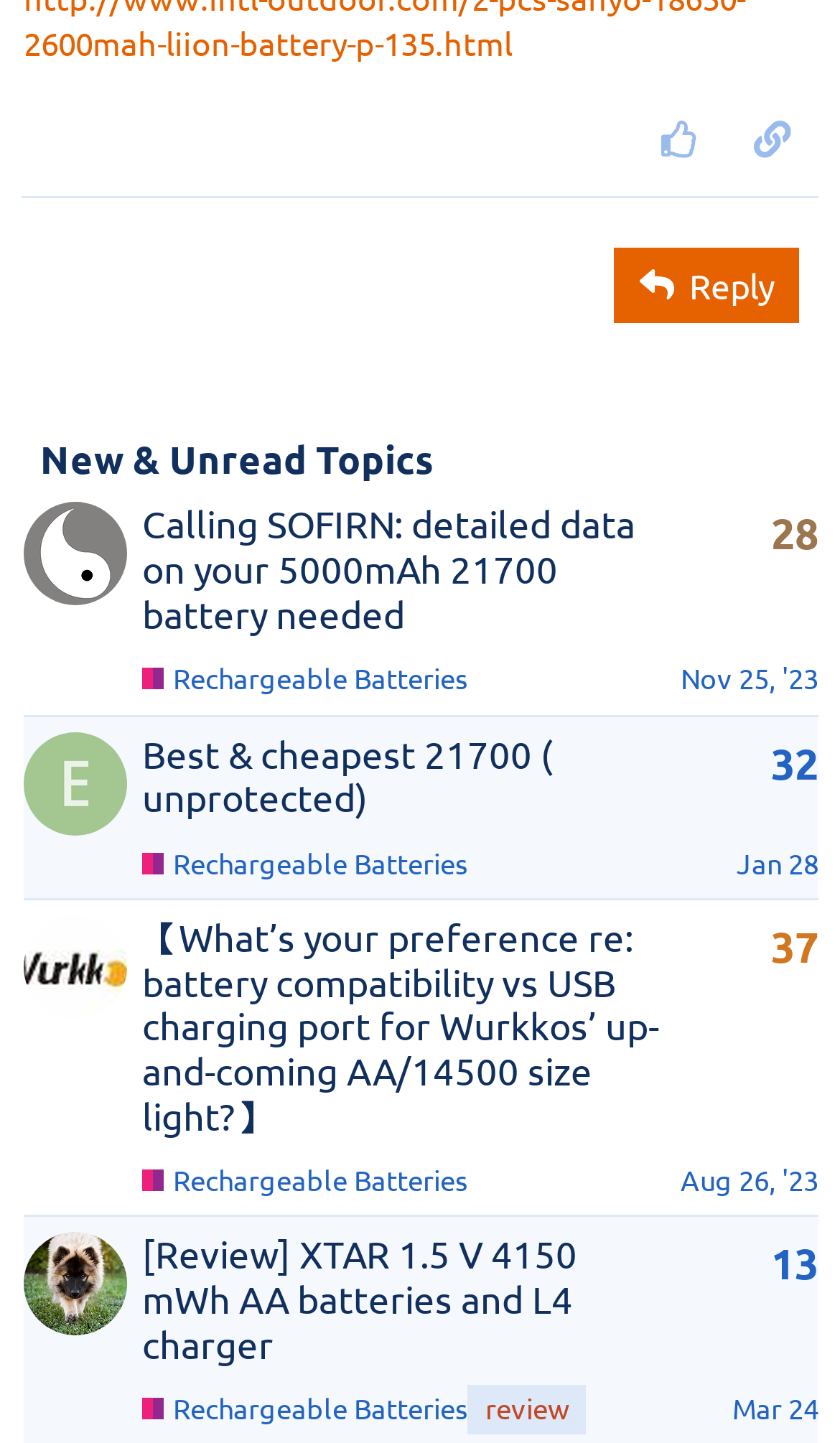Respond to the question below with a concise word or phrase:
How many replies does the topic 'Best & cheapest 21700 ( unprotected)' have?

32